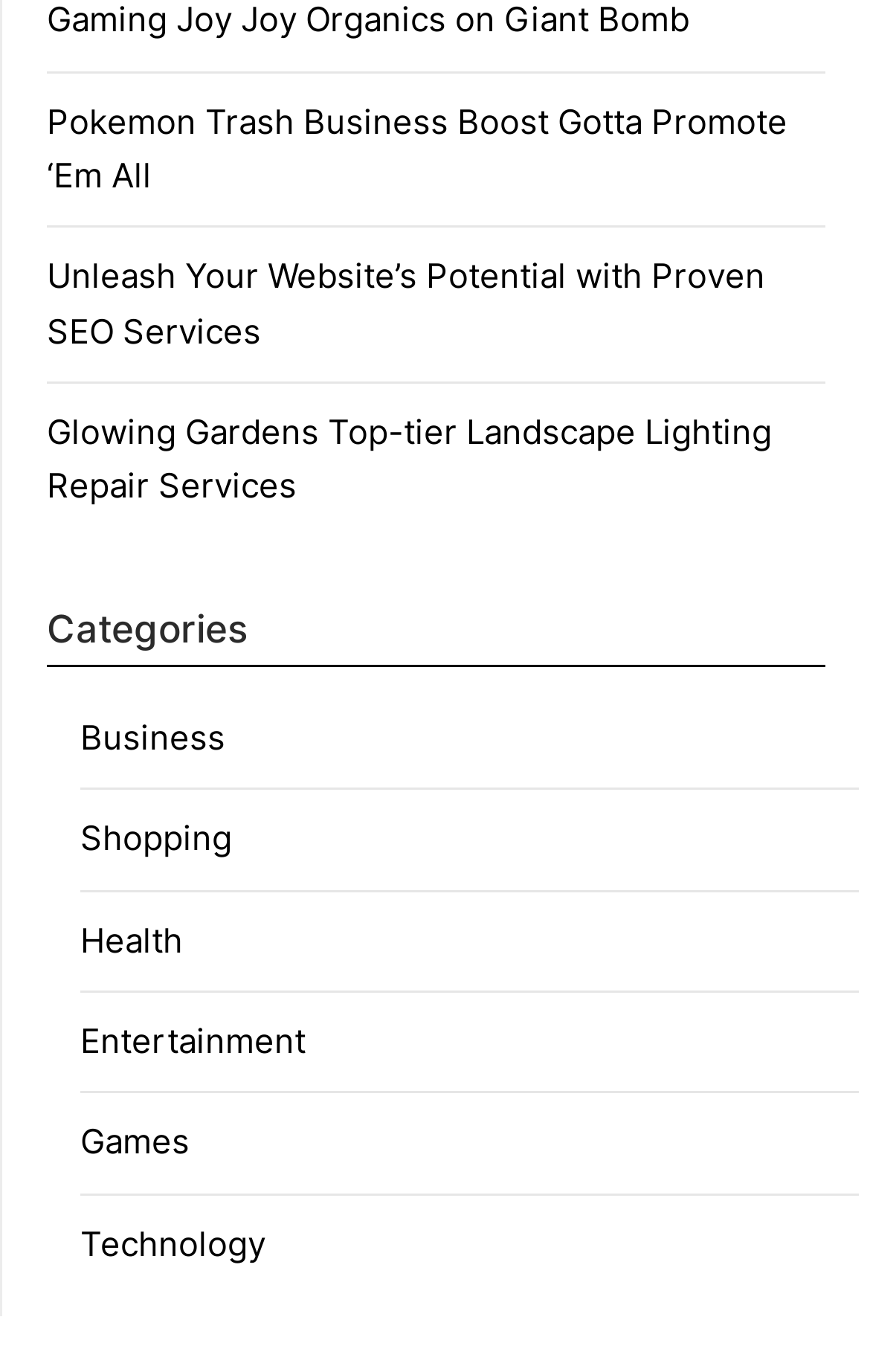How many categories are listed? Examine the screenshot and reply using just one word or a brief phrase.

6